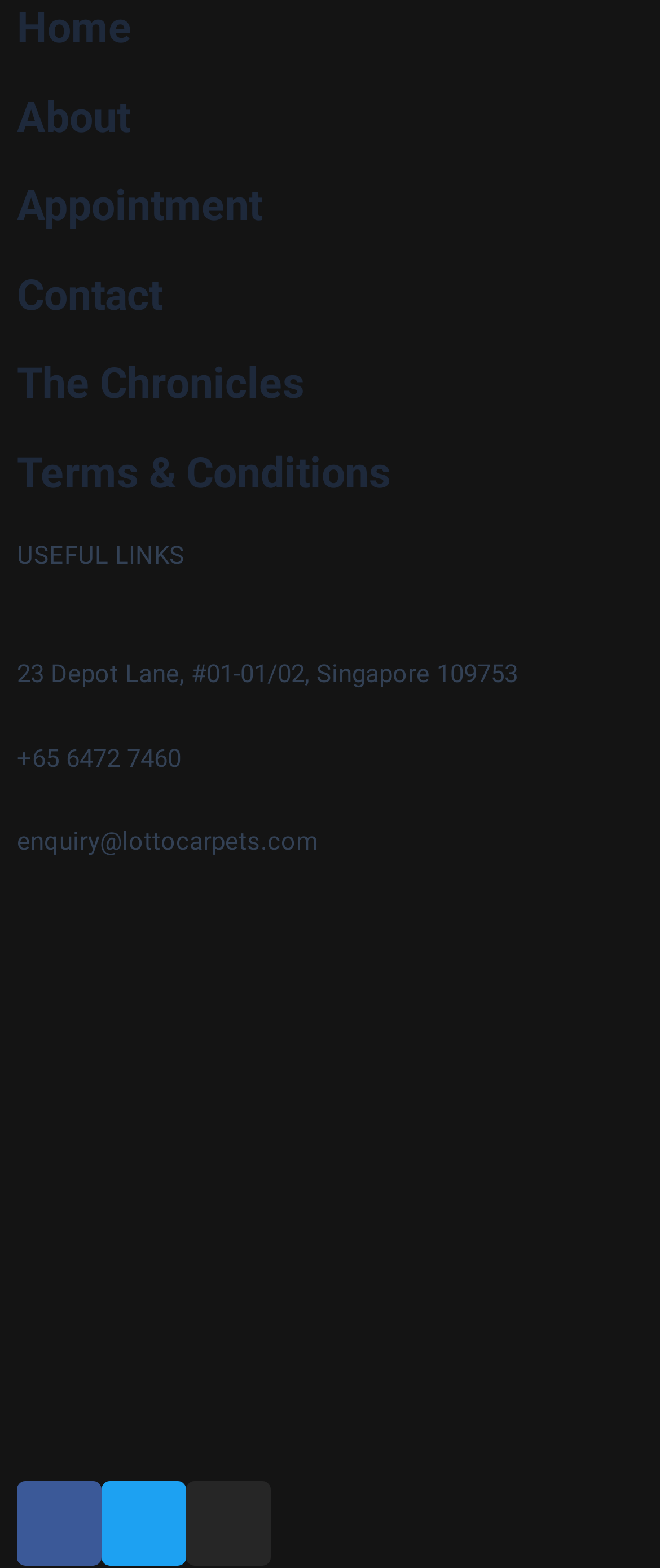Identify the bounding box coordinates of the clickable section necessary to follow the following instruction: "make an appointment". The coordinates should be presented as four float numbers from 0 to 1, i.e., [left, top, right, bottom].

[0.026, 0.116, 0.397, 0.147]